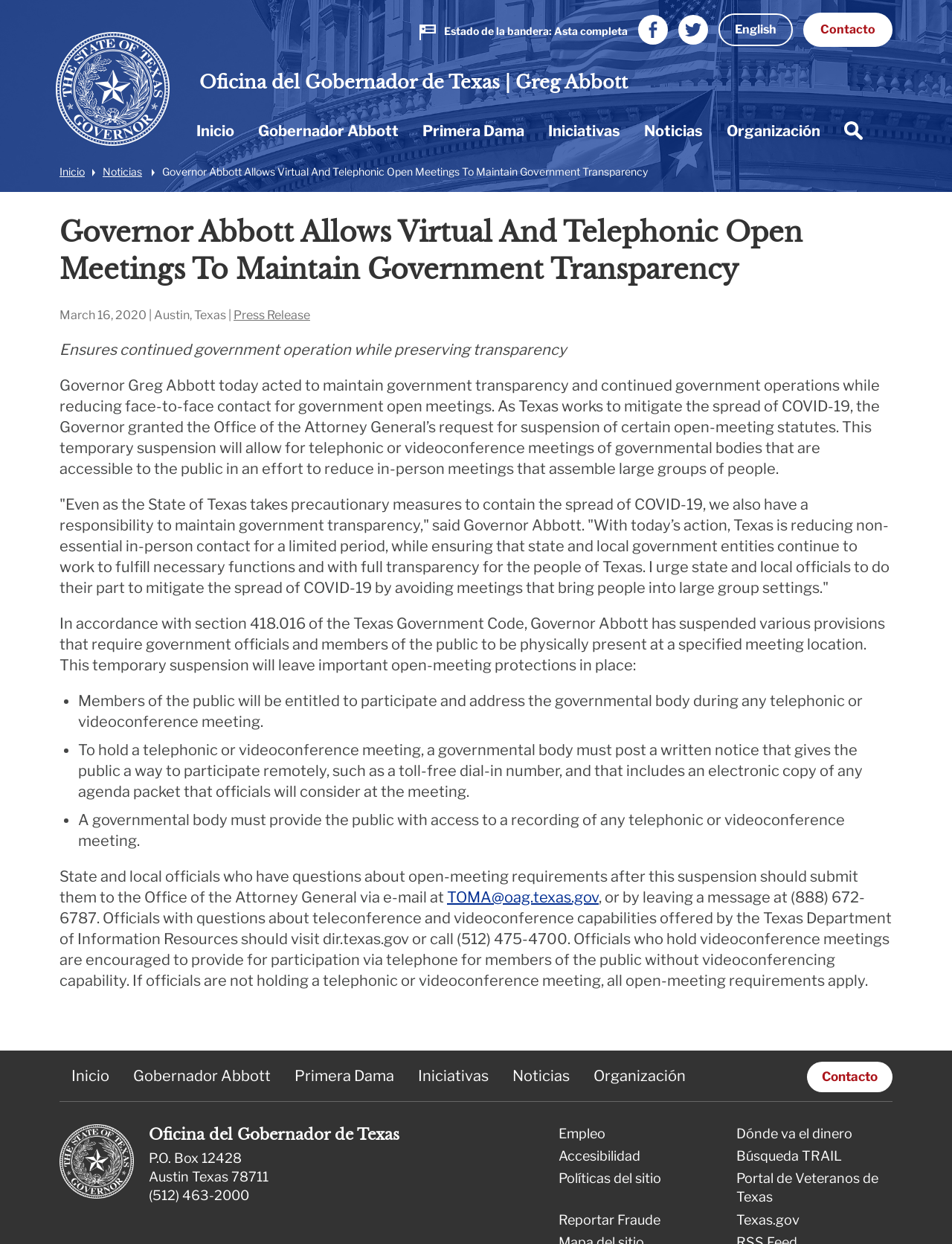Review the image closely and give a comprehensive answer to the question: What is the address of the Office of the Texas Governor?

I found this information at the bottom of the webpage, which lists the contact information for the Office of the Texas Governor, including the mailing address.